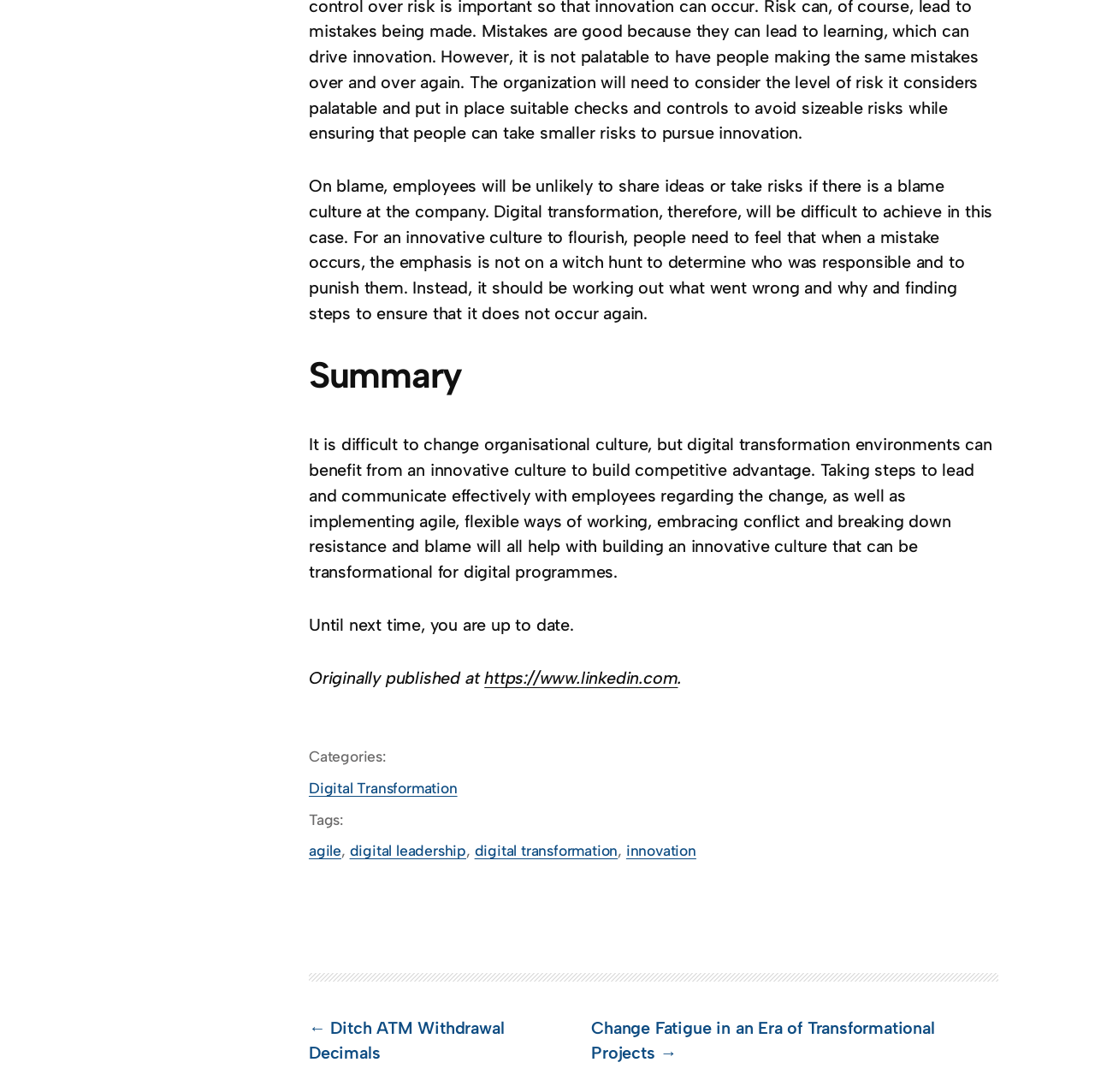Give a one-word or one-phrase response to the question: 
What is the relationship between the current article and the linked article 'Ditch ATM Withdrawal Decimals'?

Previous article